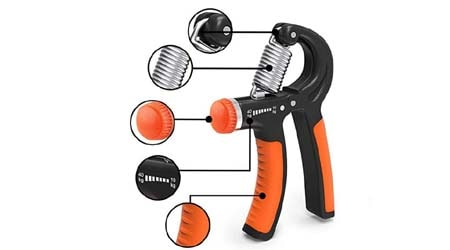Convey a detailed narrative of what is depicted in the image.

The image showcases the AURION HANDGRIP1040 Adjustable Hand Grip, a versatile tool designed for strength training. This hand grip strengthener features a distinctive ergonomic handle with a non-slip grip for comfort during use. It includes a tension adjustment knob allowing users to modify the resistance level from 10 kg to 40 kg, accommodating different fitness levels. The adjustable spring mechanism is highlighted, showing how it provides various resistance options for effective hand, wrist, and finger exercises. The grip strengthener is presented in an eye-catching design that combines black with vibrant orange accents, making it both functional and appealing for exercise enthusiasts.